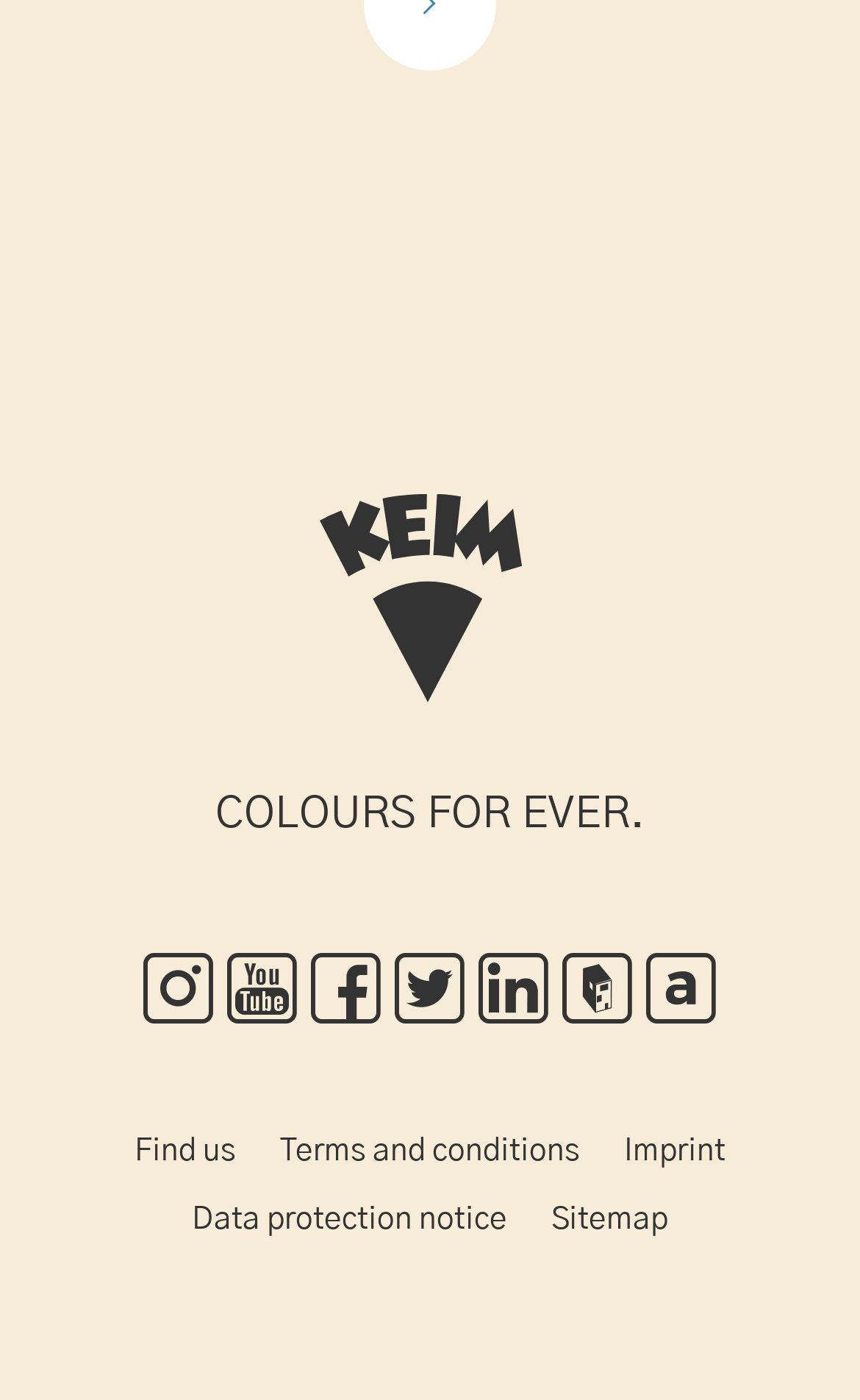How many social media platforms are linked?
Please use the image to provide a one-word or short phrase answer.

6